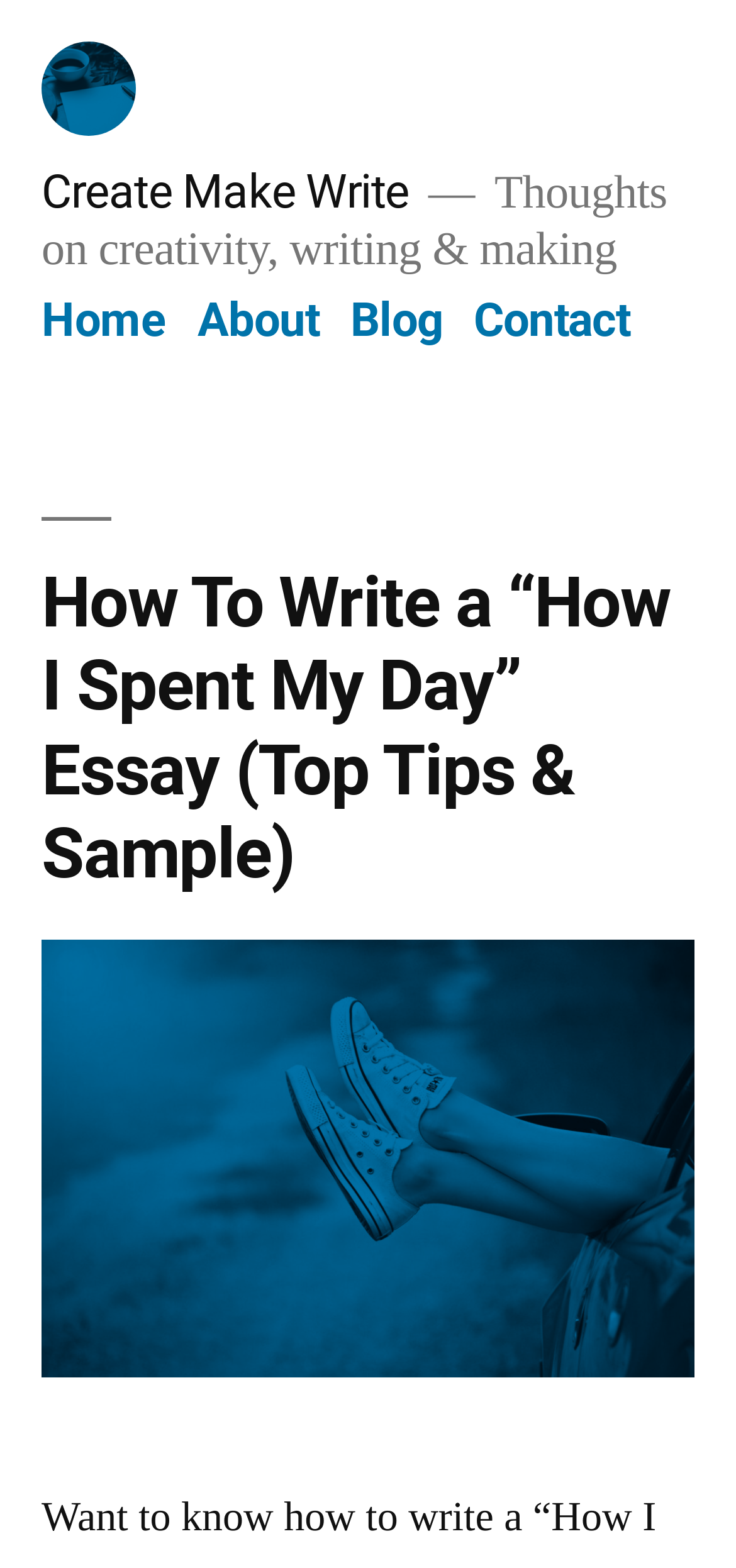What is the title of the first article?
Provide an in-depth and detailed explanation in response to the question.

I looked at the heading element inside the 'HeaderAsNonLandmark' element and found the title of the first article, which is 'How To Write a “How I Spent My Day” Essay (Top Tips & Sample)'.